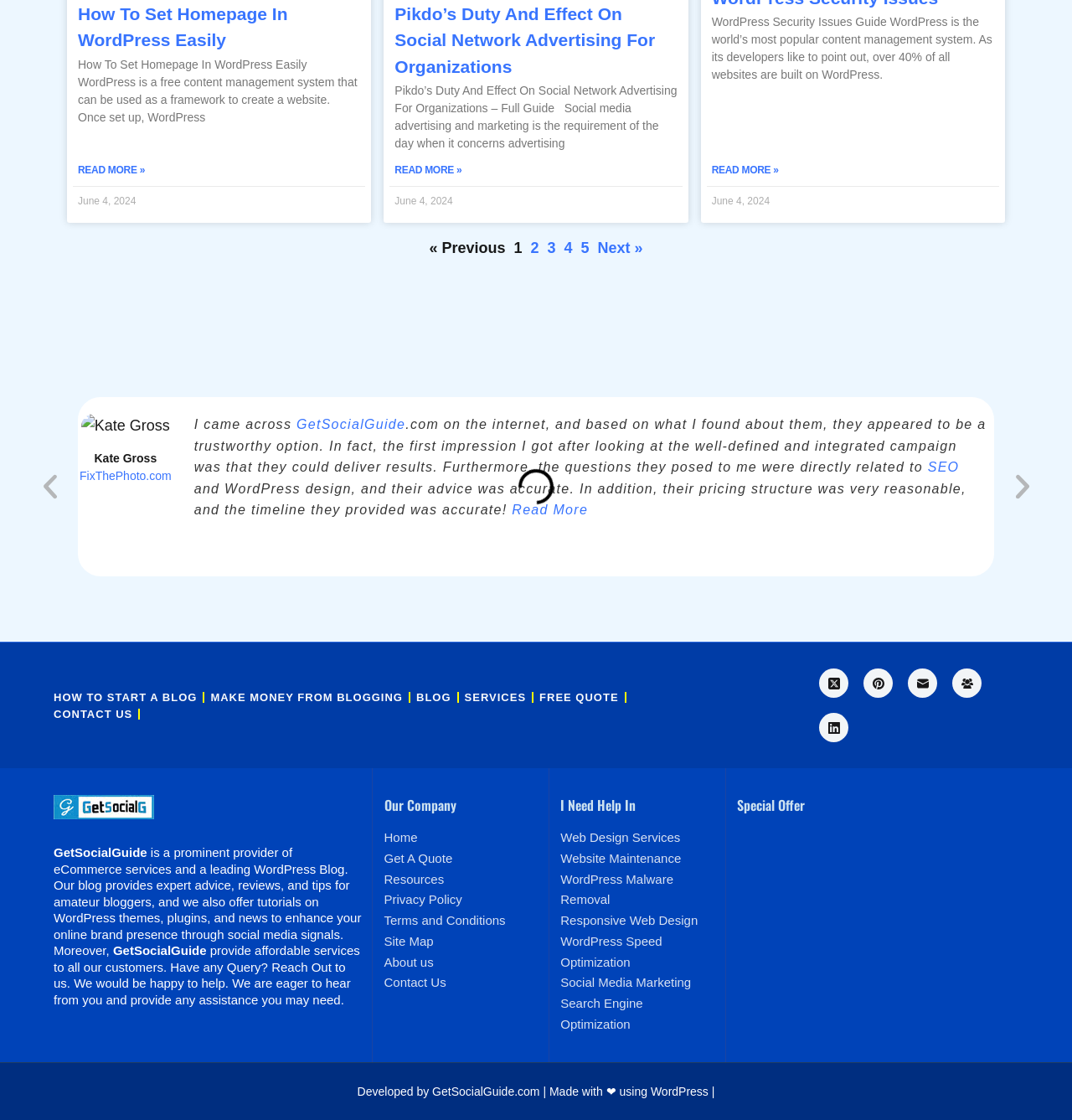Using the provided description: "Reach Out to us.", find the bounding box coordinates of the corresponding UI element. The output should be four float numbers between 0 and 1, in the format [left, top, right, bottom].

[0.05, 0.857, 0.322, 0.884]